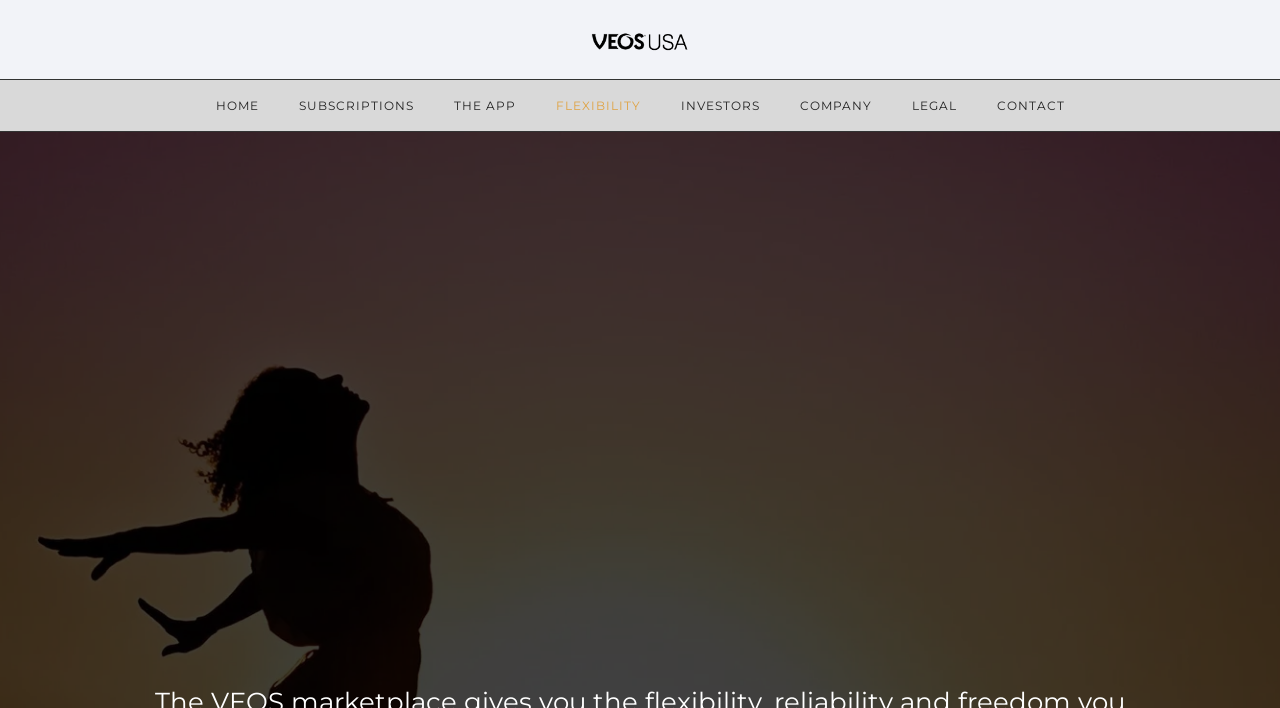Provide a single word or phrase to answer the given question: 
What is the last menu item?

CONTACT